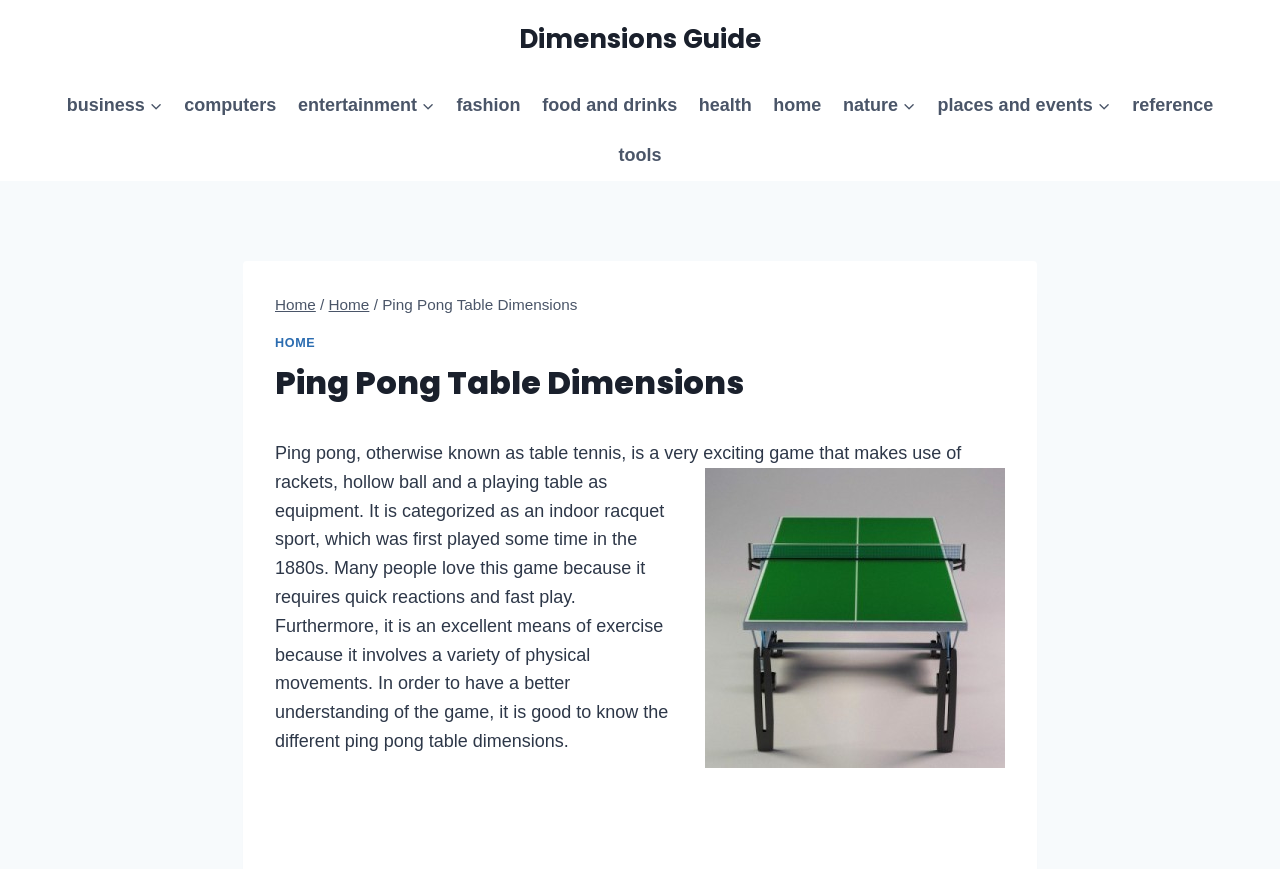Determine the bounding box coordinates of the area to click in order to meet this instruction: "View the 'Ping Pong Table Dimensions' heading".

[0.215, 0.413, 0.785, 0.468]